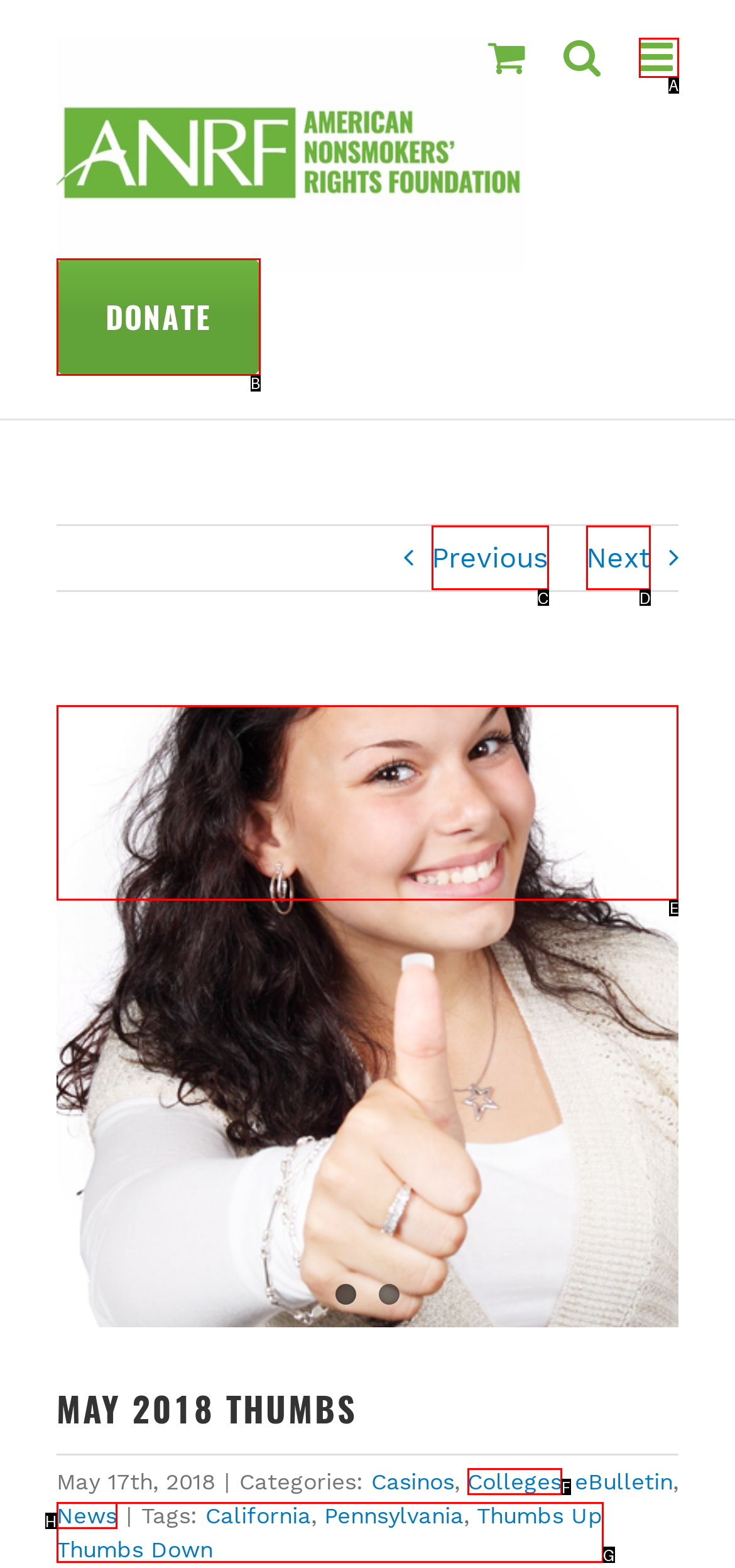Which HTML element should be clicked to perform the following task: View the Thumbs Up and Down image
Reply with the letter of the appropriate option.

E